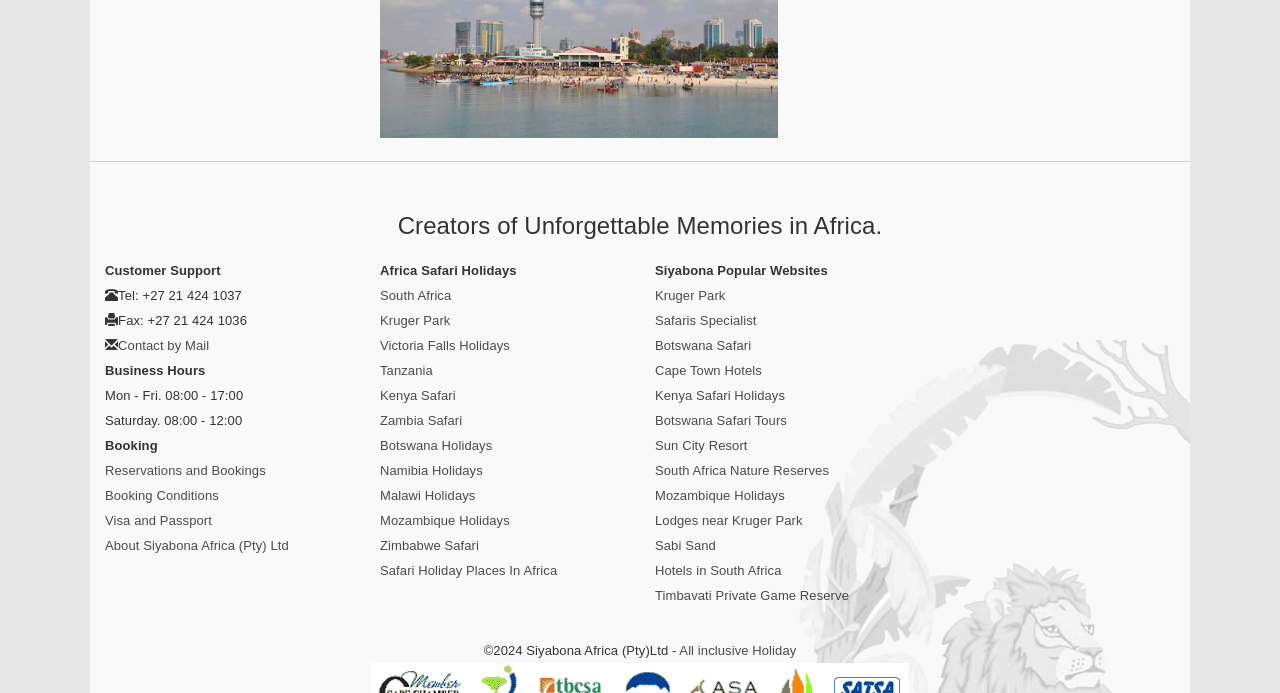Extract the bounding box coordinates for the UI element described by the text: "Hotels in South Africa". The coordinates should be in the form of [left, top, right, bottom] with values between 0 and 1.

[0.512, 0.812, 0.611, 0.834]